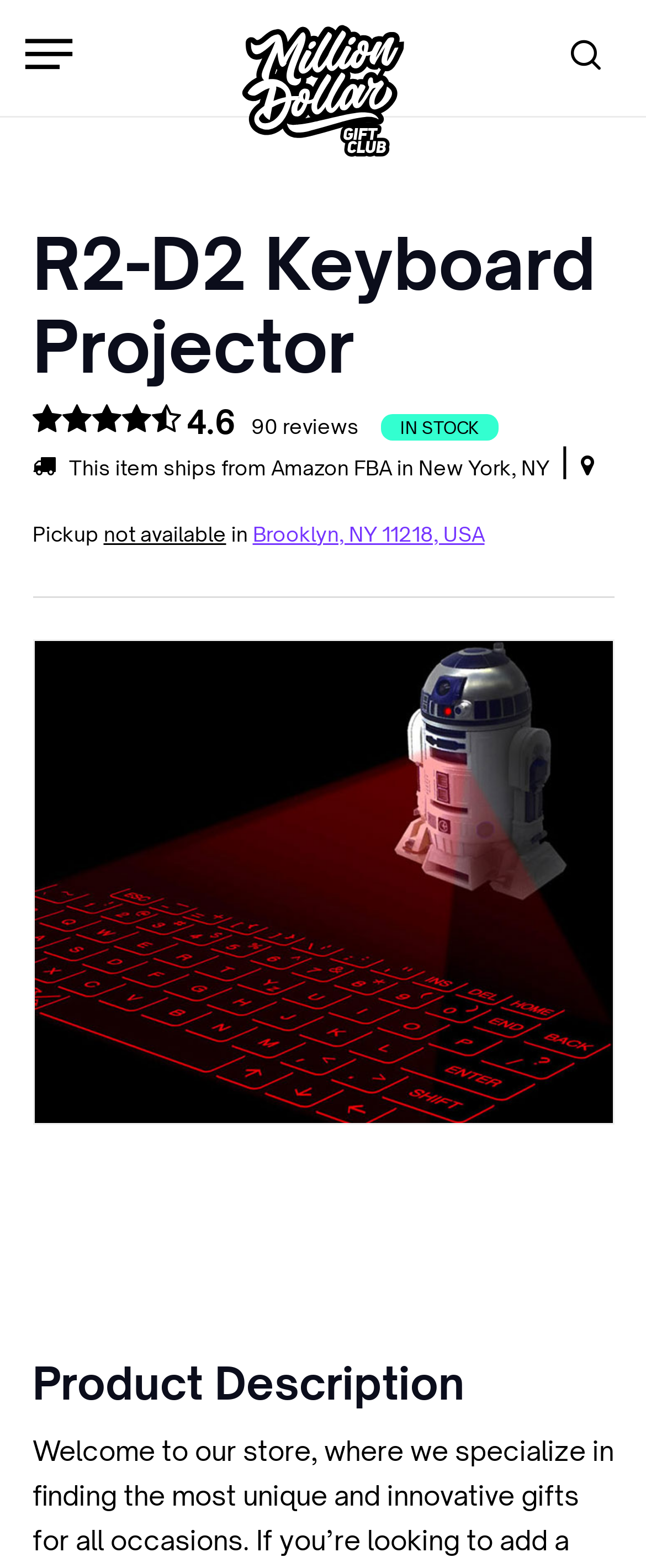Please specify the coordinates of the bounding box for the element that should be clicked to carry out this instruction: "Open the navigation menu". The coordinates must be four float numbers between 0 and 1, formatted as [left, top, right, bottom].

[0.038, 0.02, 0.111, 0.047]